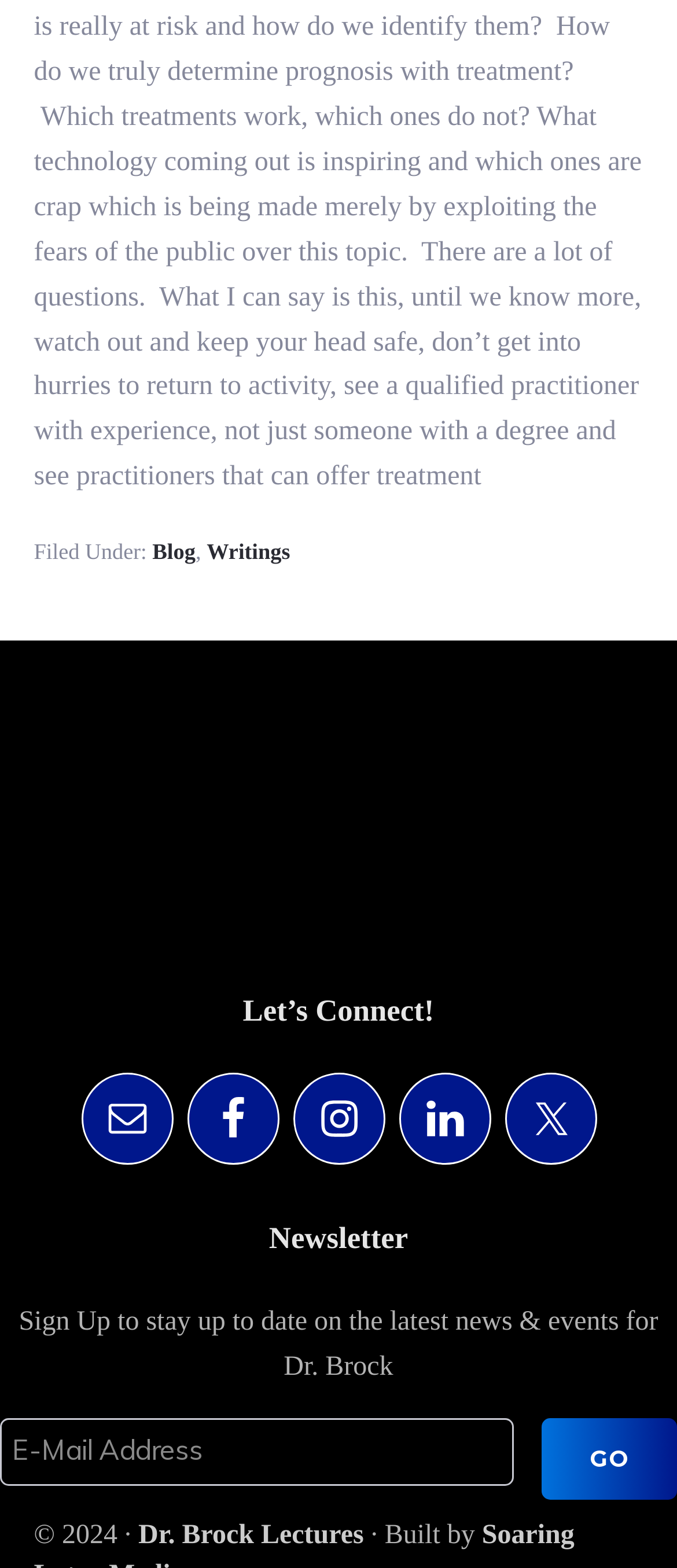Please give the bounding box coordinates of the area that should be clicked to fulfill the following instruction: "Click on the Dr. Brock Lectures link". The coordinates should be in the format of four float numbers from 0 to 1, i.e., [left, top, right, bottom].

[0.204, 0.97, 0.537, 0.989]